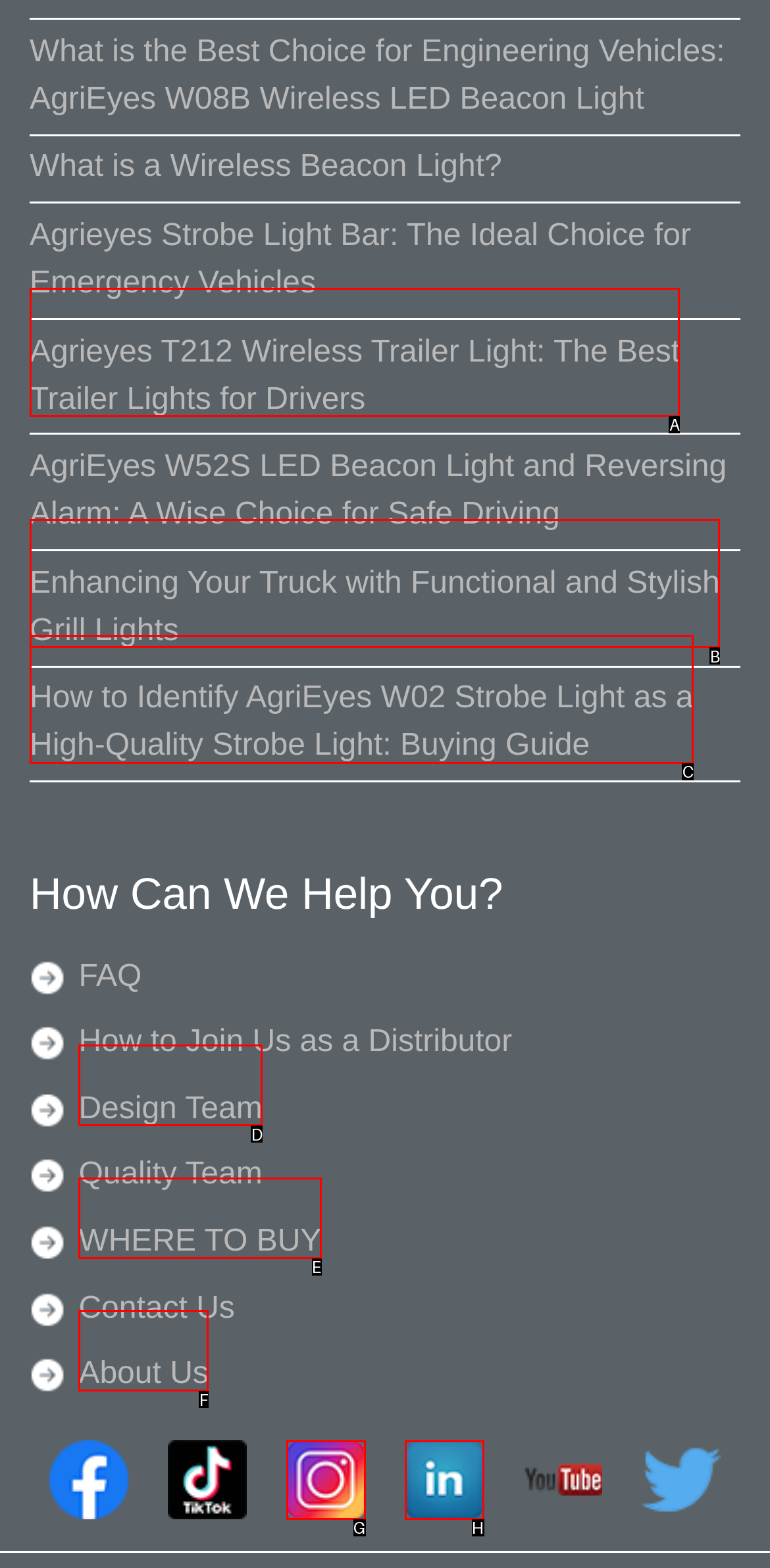From the options presented, which lettered element matches this description: WHERE TO BUY
Reply solely with the letter of the matching option.

E